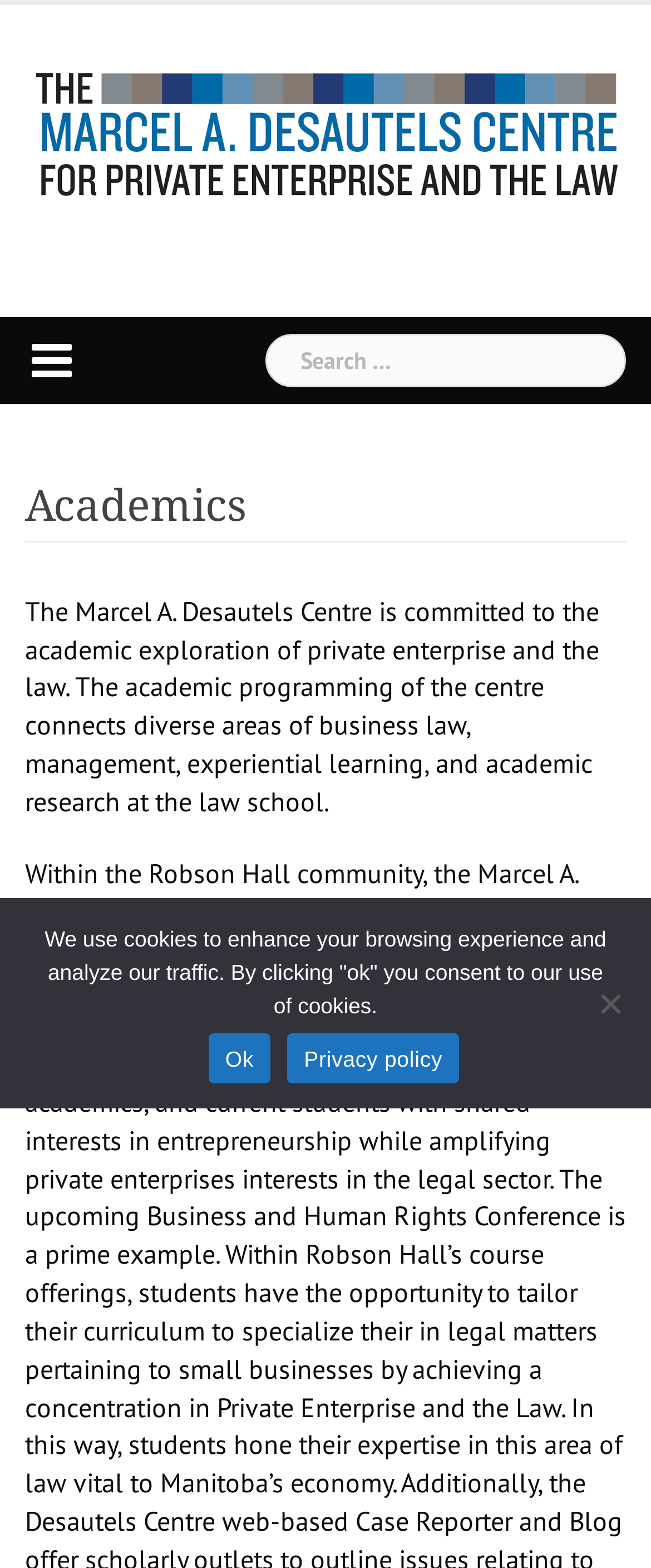Use a single word or phrase to answer this question: 
What type of programming does the centre connect?

academic